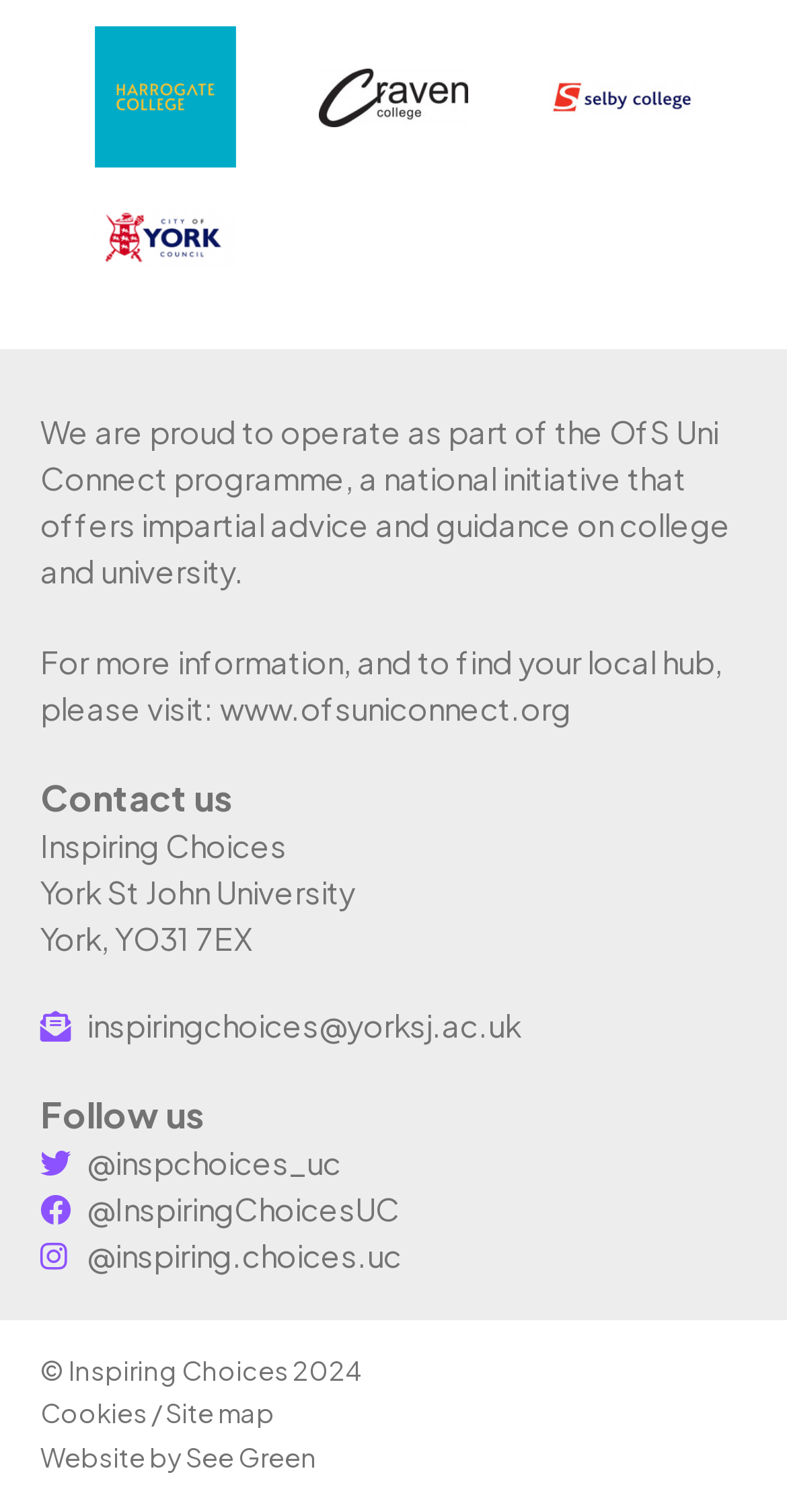Find the bounding box coordinates for the element that must be clicked to complete the instruction: "visit Harrogate College website". The coordinates should be four float numbers between 0 and 1, indicated as [left, top, right, bottom].

[0.064, 0.018, 0.355, 0.111]